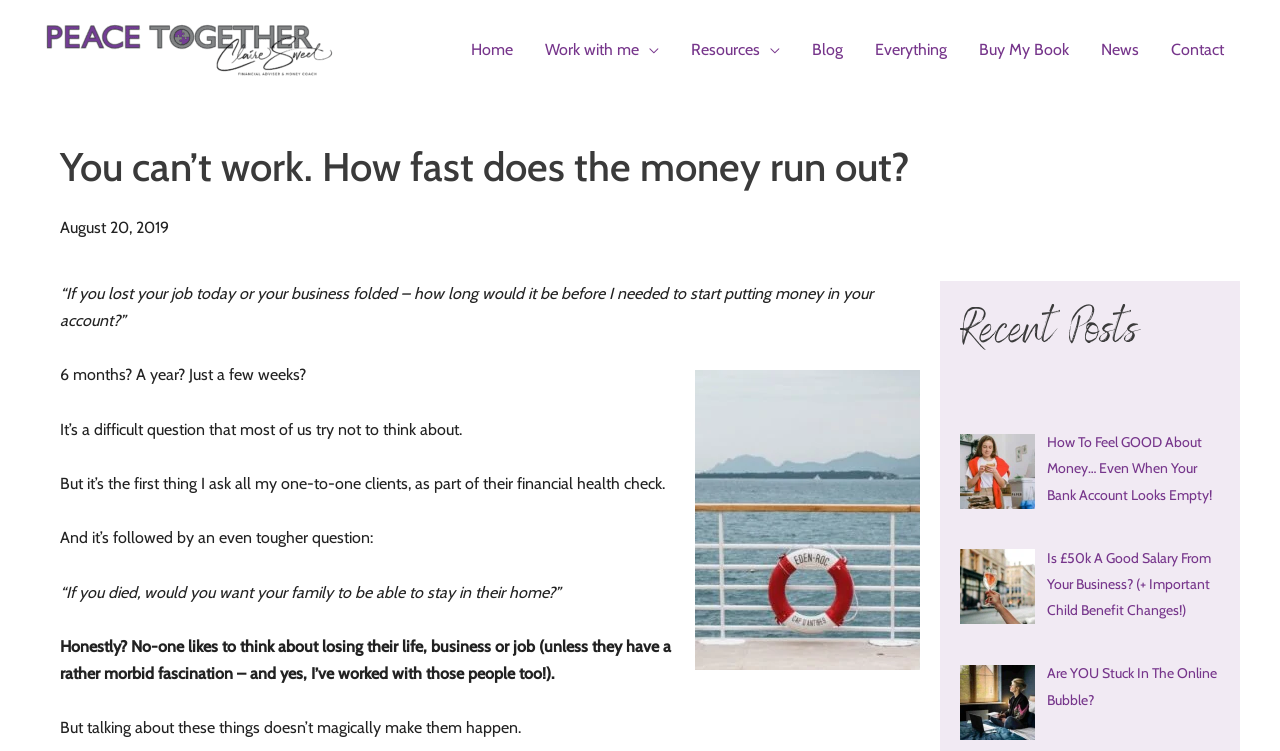Determine which piece of text is the heading of the webpage and provide it.

You can’t work. How fast does the money run out?